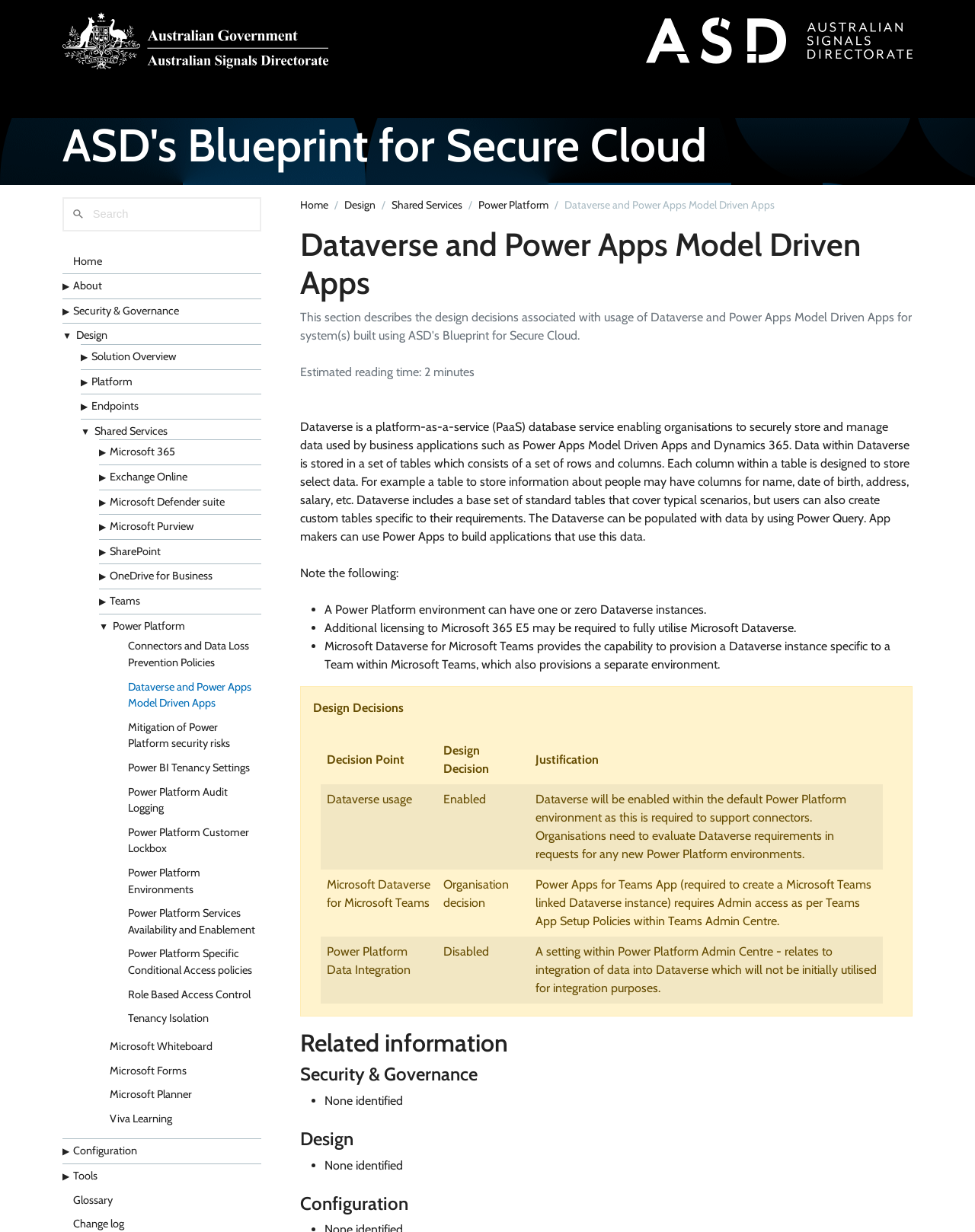What is the name of the organization mentioned on the webpage?
Can you provide an in-depth and detailed response to the question?

The webpage has a link 'ASD - Australian Signals Directorate' at the top, which suggests that ASD is the organization mentioned on the webpage.